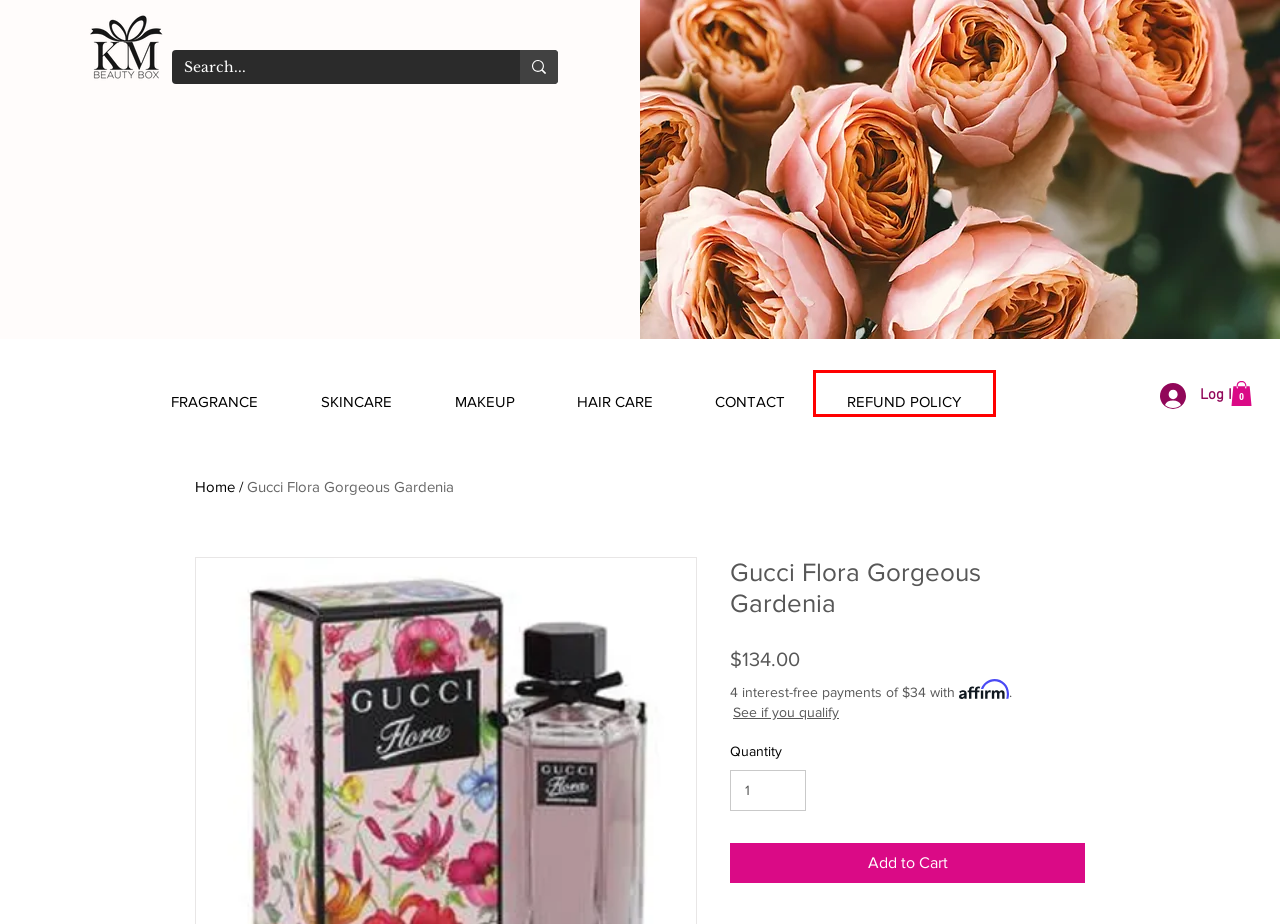You have a screenshot of a webpage with a red rectangle bounding box around an element. Identify the best matching webpage description for the new page that appears after clicking the element in the bounding box. The descriptions are:
A. KM Beauty Box | Contact Us
B. KM Beauty Box | Perfume | Fragrances
C. KM Beauty Box | Perfume | Skincare
D. KM Beauty Box | Skincare | Cleansers
E. HAIR CARE | KM Beauty Box
F. KM Beauty Box | Privacy Policy
G. KM Beauty Box | Makeup | Foundation
H. KM Beauty Box | Refund Policy

H